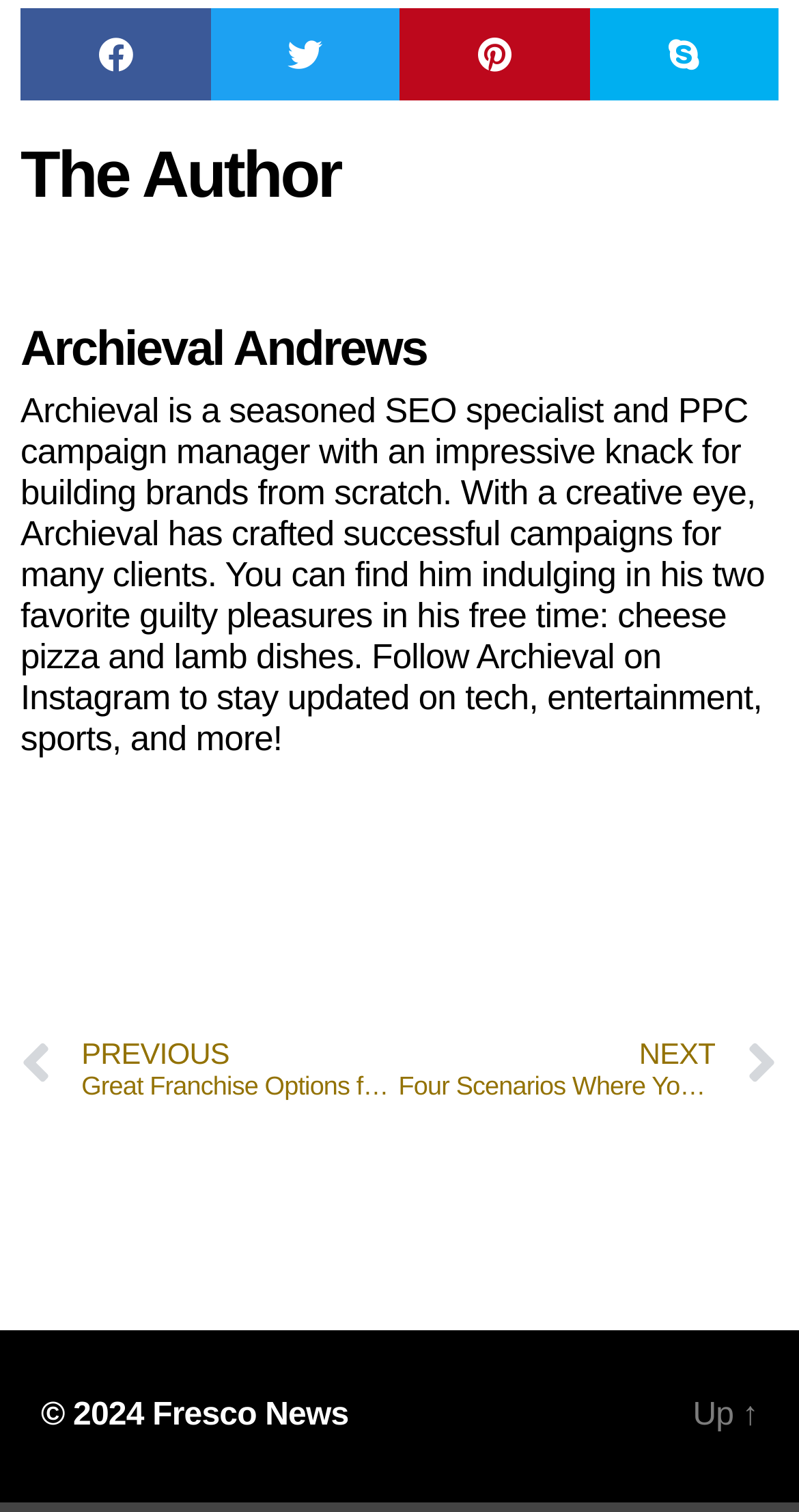Can you look at the image and give a comprehensive answer to the question:
What is the name of the website?

The name of the website can be found at the bottom of the page, where it says 'Fresco News'.